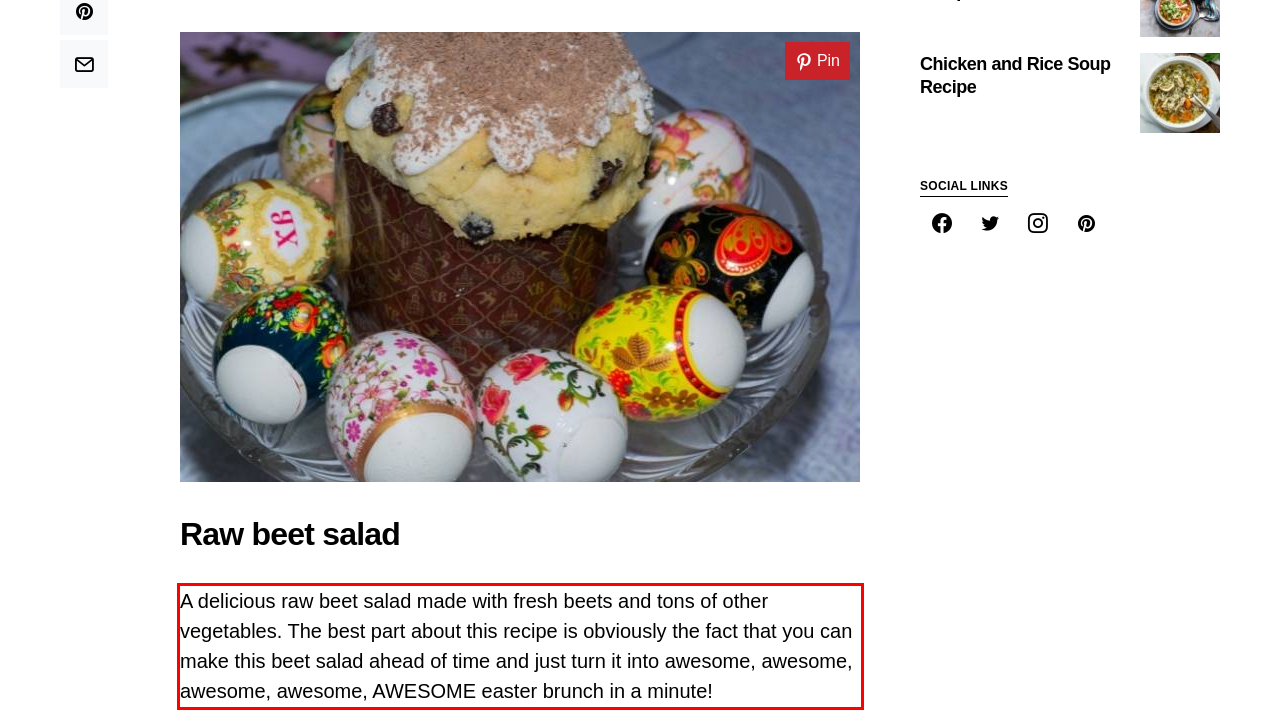Look at the screenshot of the webpage, locate the red rectangle bounding box, and generate the text content that it contains.

A delicious raw beet salad made with fresh beets and tons of other vegetables. The best part about this recipe is obviously the fact that you can make this beet salad ahead of time and just turn it into awesome, awesome, awesome, awesome, AWESOME easter brunch in a minute!